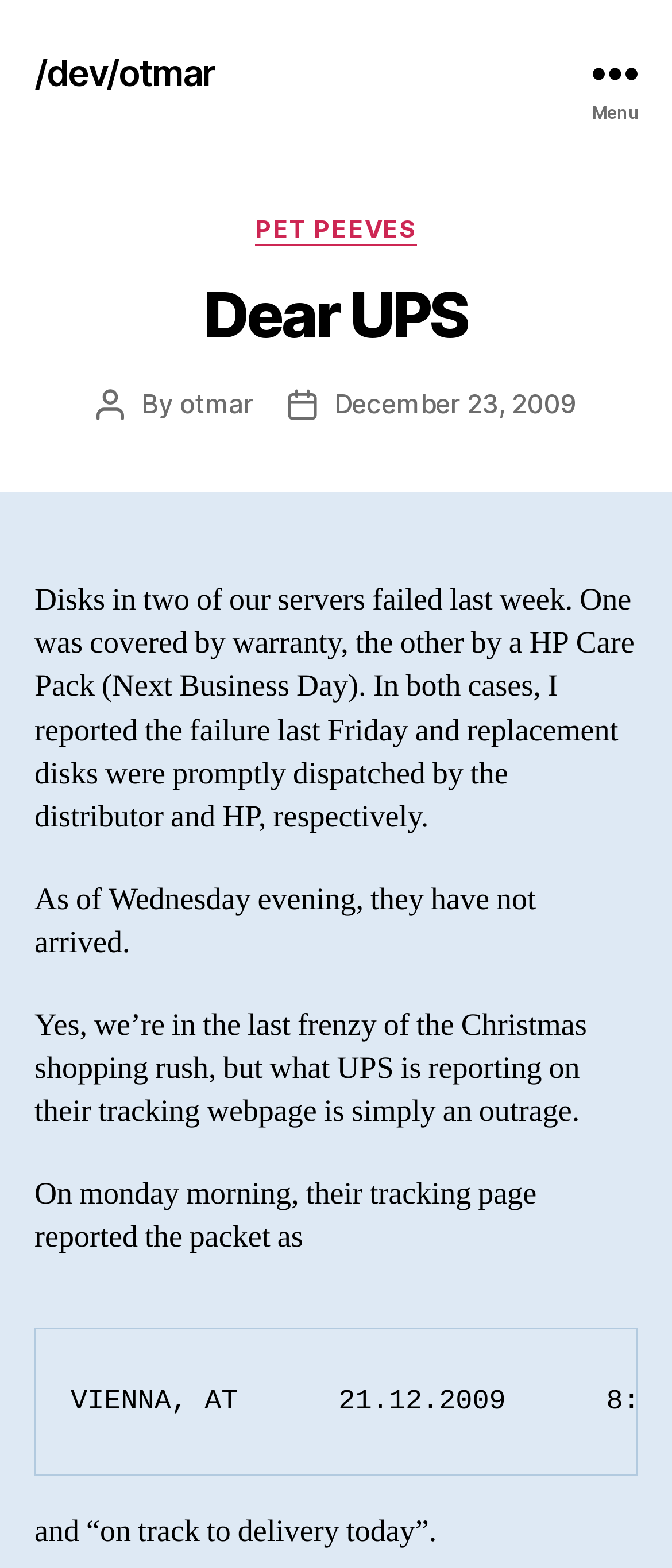Please respond in a single word or phrase: 
What is the category of the post?

PET PEEVES